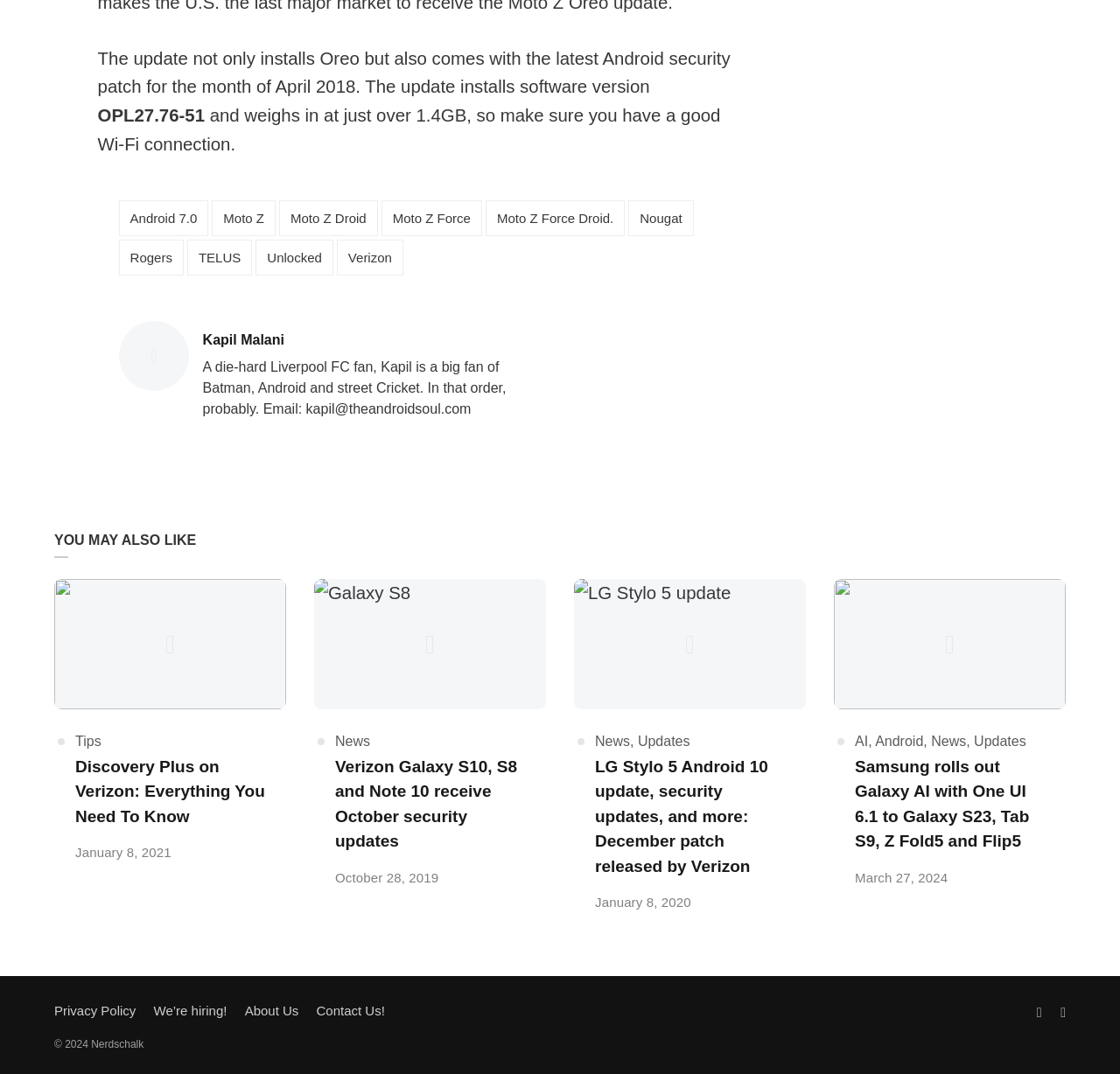Analyze the image and provide a detailed answer to the question: What is the category of the article 'Discovery Plus on Verizon: Everything You Need To Know'?

The category of the article can be found below the article title, where it says 'Category: Tips'.